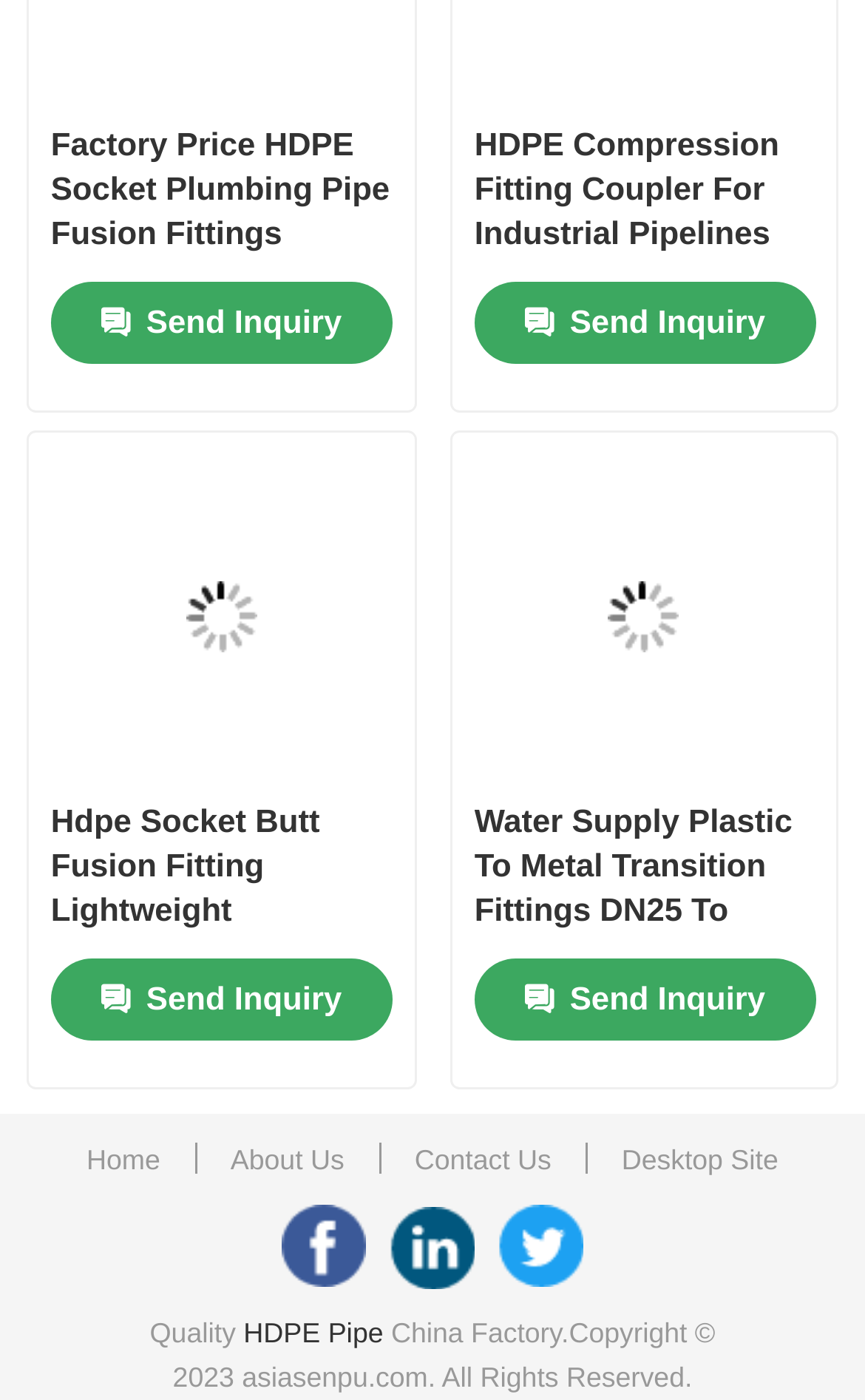Please provide the bounding box coordinates for the element that needs to be clicked to perform the following instruction: "Check the 'Contacts' page". The coordinates should be given as four float numbers between 0 and 1, i.e., [left, top, right, bottom].

[0.08, 0.293, 0.92, 0.38]